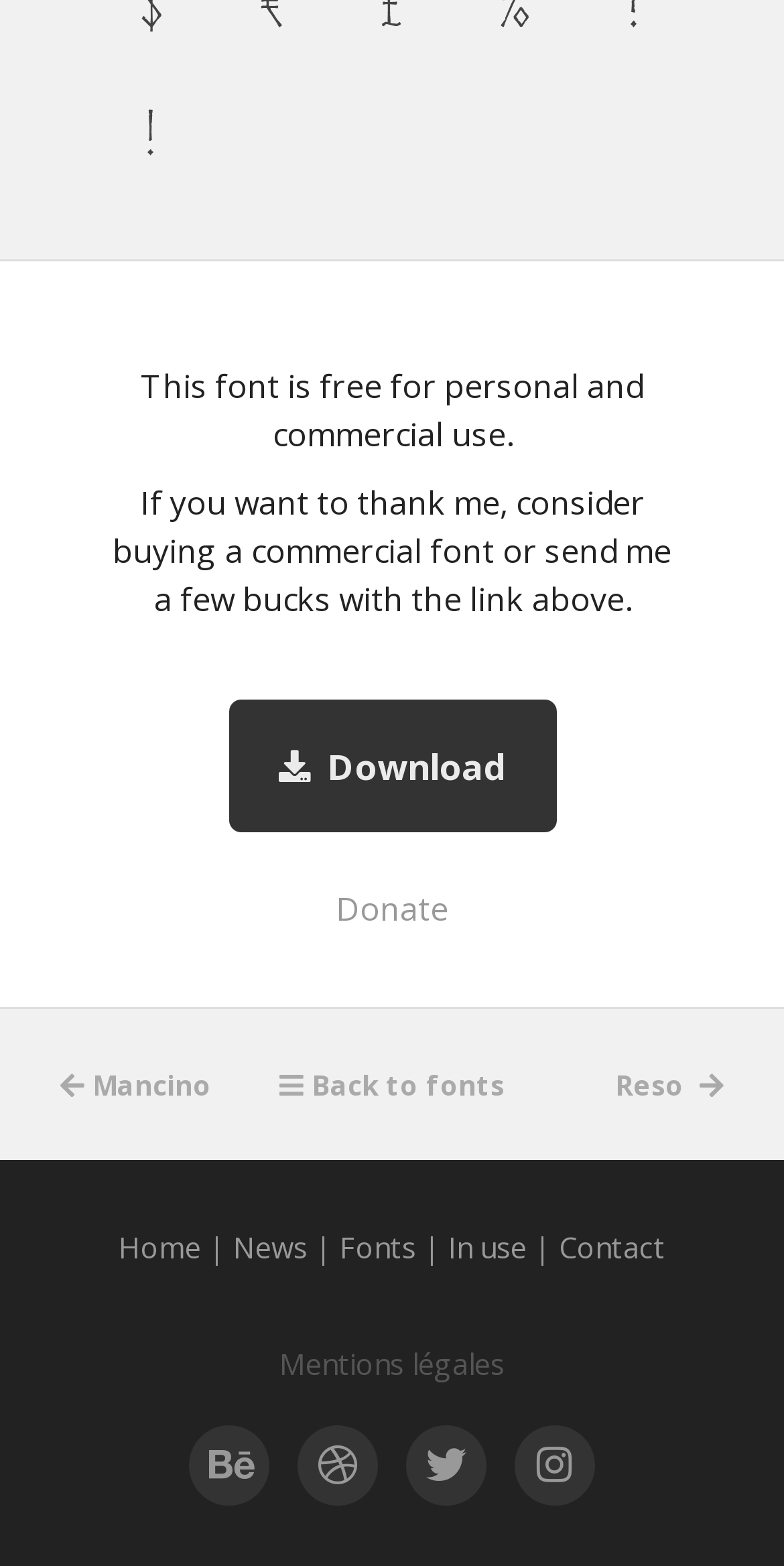What can be done on this website?
Provide a comprehensive and detailed answer to the question.

The website has a 'Download' button, a 'Donate' link, and multiple links to other pages related to fonts, such as 'Fonts', 'In use', and 'Back to fonts'. This suggests that users can download fonts, donate, and access other font-related pages on this website.